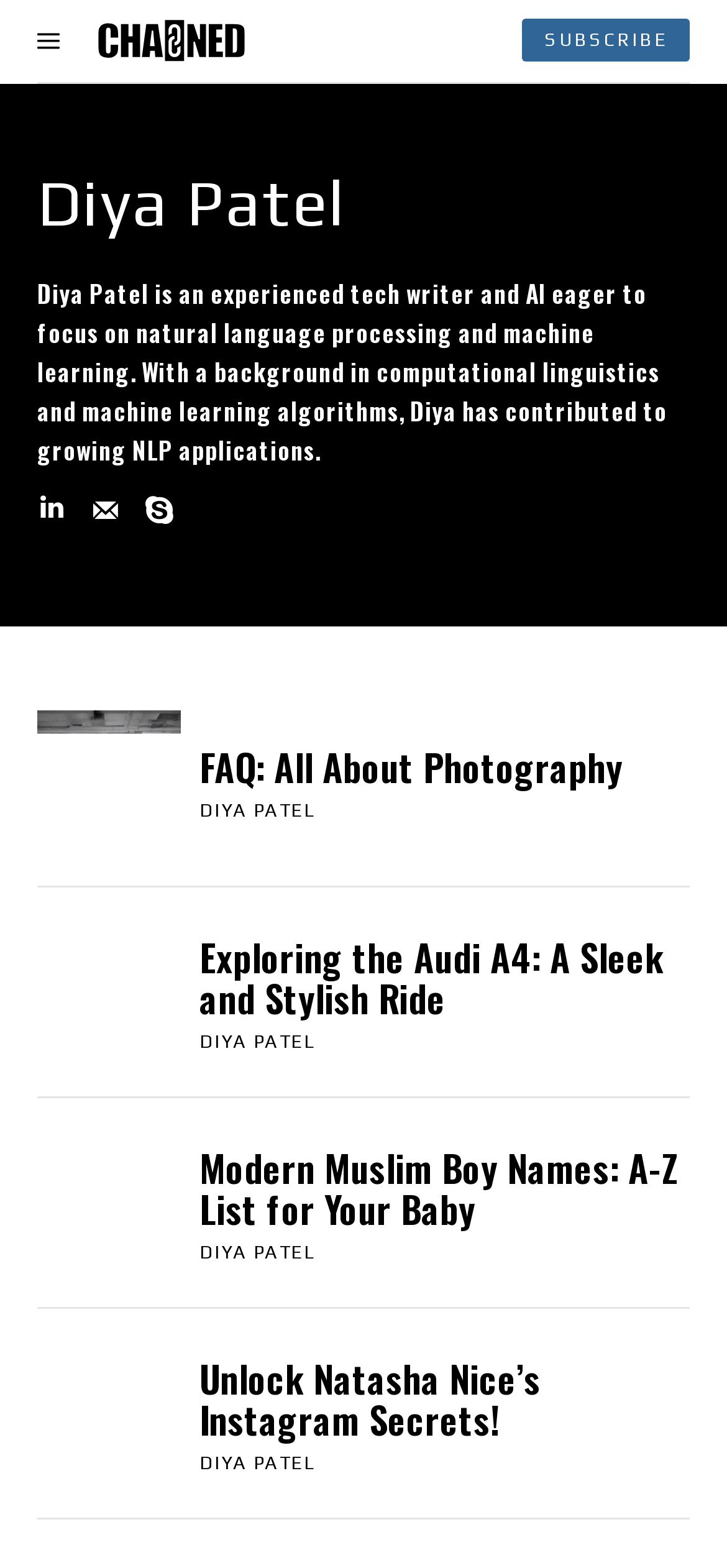Use a single word or phrase to answer the question: What is the topic of the first article?

Photography